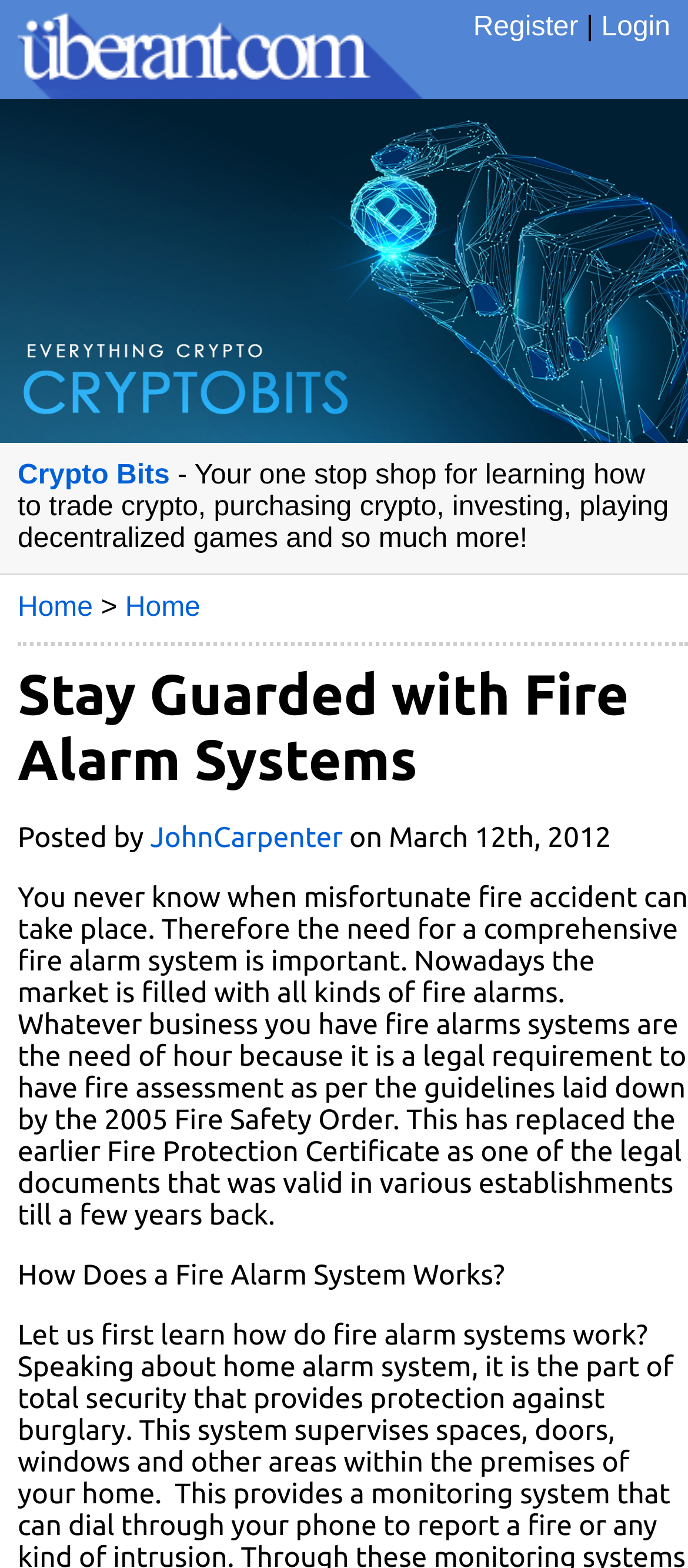Please identify the bounding box coordinates for the region that you need to click to follow this instruction: "register an account".

[0.688, 0.008, 0.841, 0.027]